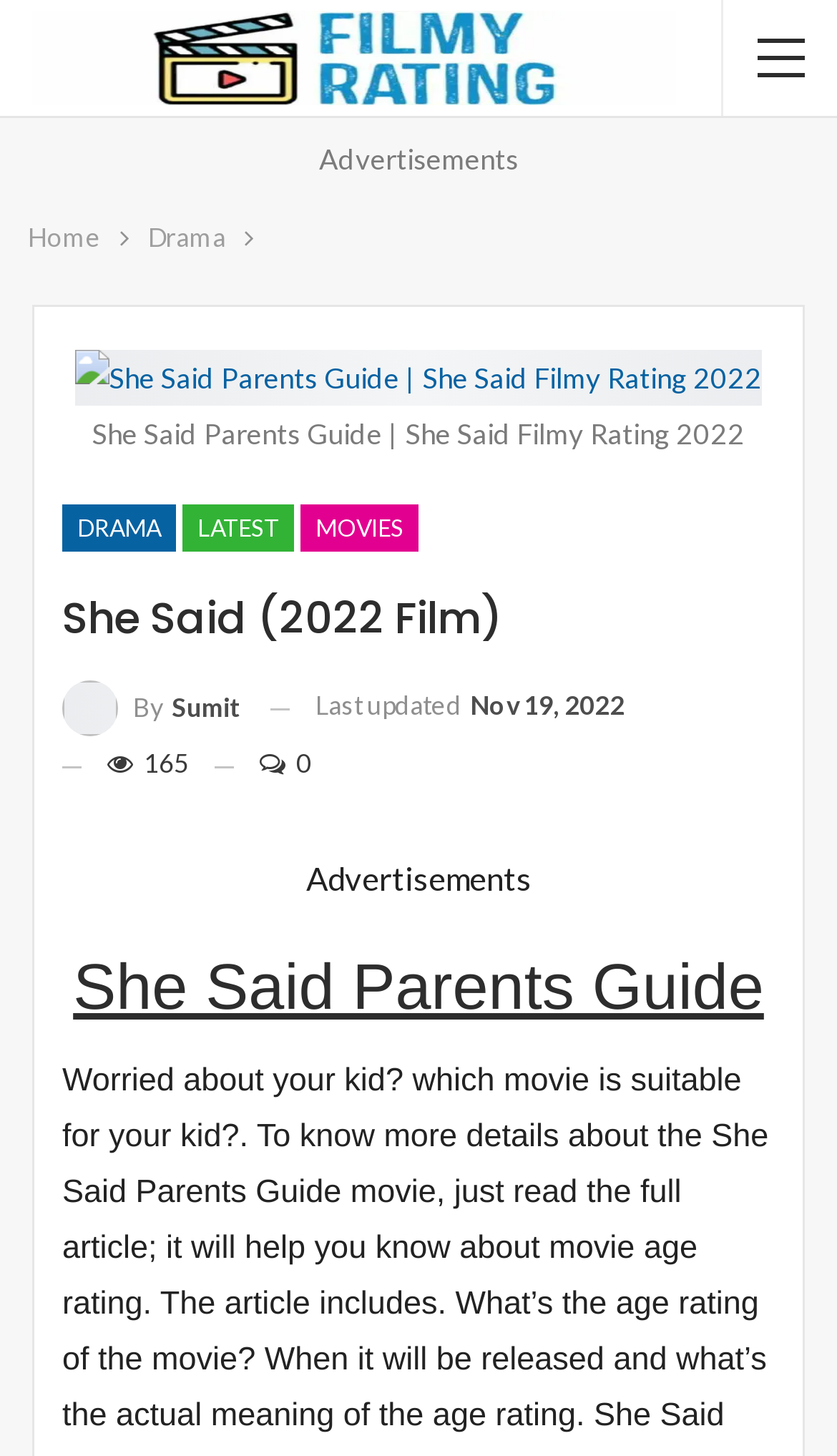Specify the bounding box coordinates of the area that needs to be clicked to achieve the following instruction: "View the 'She Said Parents Guide'".

[0.074, 0.651, 0.926, 0.708]